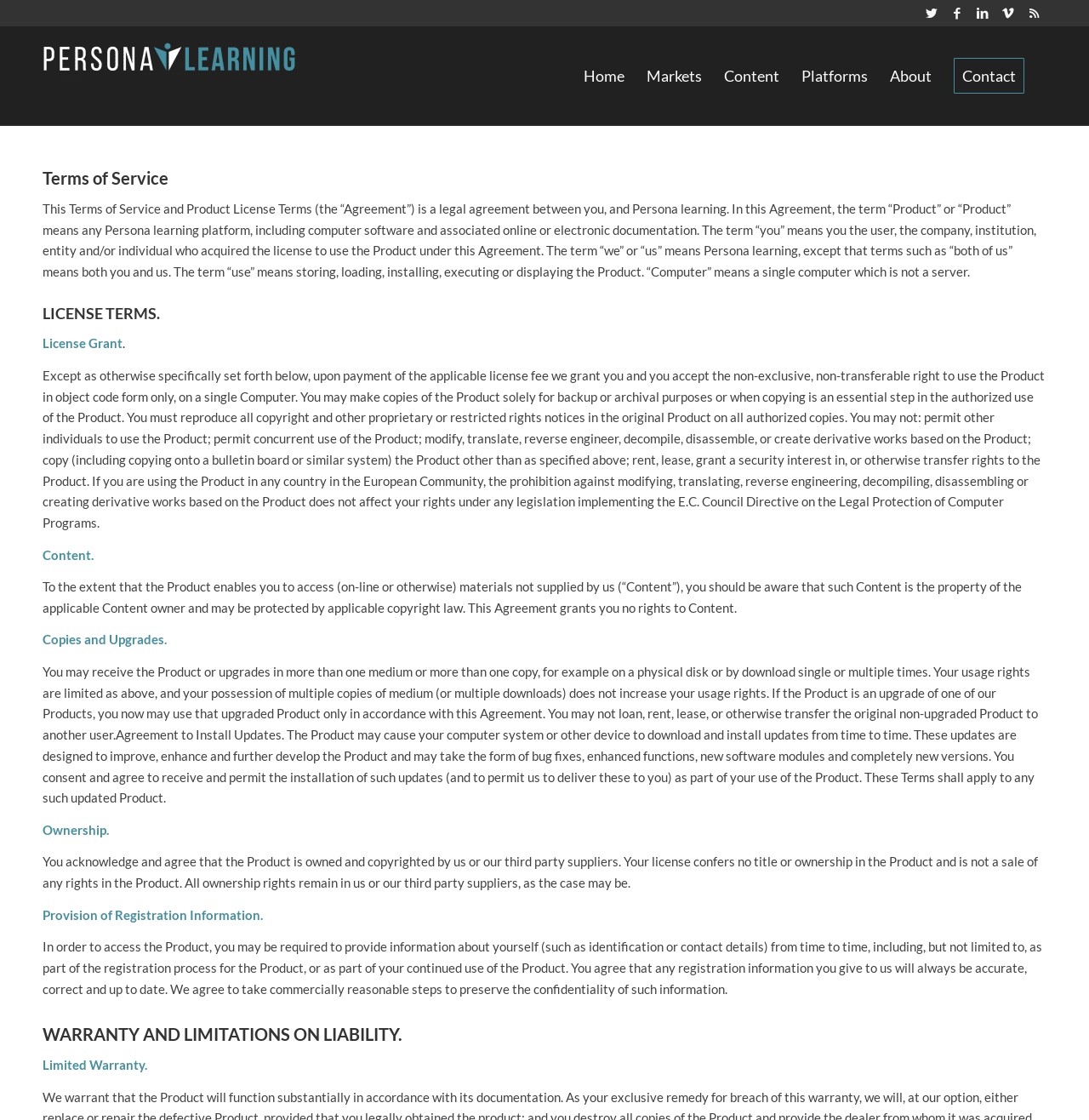Create a full and detailed caption for the entire webpage.

The webpage is titled "Terms of Service | Persona Learning" and has a focused root element. At the top right corner, there are five social media links to Twitter, Facebook, LinkedIn, Vimeo, and RSS this site. Below these links, there is a Persona Learning logo with an image and a link to the homepage.

The main navigation menu is located below the logo, with seven menu items: Home, Markets, Content, Platforms, About, Contact, and Terms of Service. Each menu item has a corresponding link.

The main content of the webpage is divided into sections, starting with a heading "Terms of Service" followed by a lengthy text describing the agreement between the user and Persona Learning. This text is divided into several subsections, including "LICENSE TERMS", "License Grant", "Content", "Copies and Upgrades", "Agreement to Install Updates", "Ownership", "Provision of Registration Information", and "WARRANTY AND LIMITATIONS ON LIABILITY".

Each subsection contains static text that outlines the terms and conditions of using Persona Learning's products, including licensing, usage rights, content ownership, and warranty information. The text is presented in a clear and organized manner, with headings and paragraphs that make it easy to read and understand.